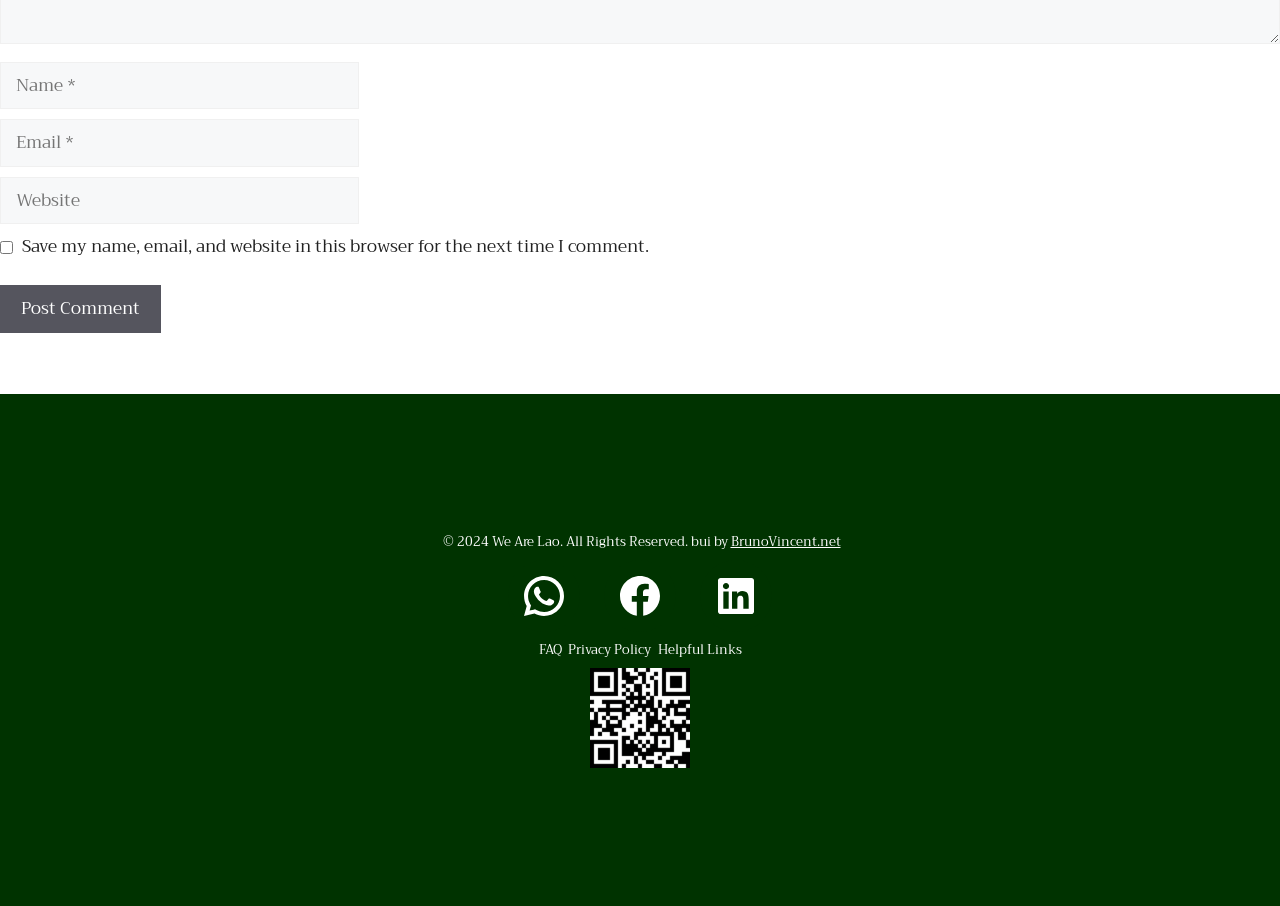Bounding box coordinates are specified in the format (top-left x, top-left y, bottom-right x, bottom-right y). All values are floating point numbers bounded between 0 and 1. Please provide the bounding box coordinate of the region this sentence describes: name="submit" value="Post Comment"

[0.0, 0.315, 0.126, 0.367]